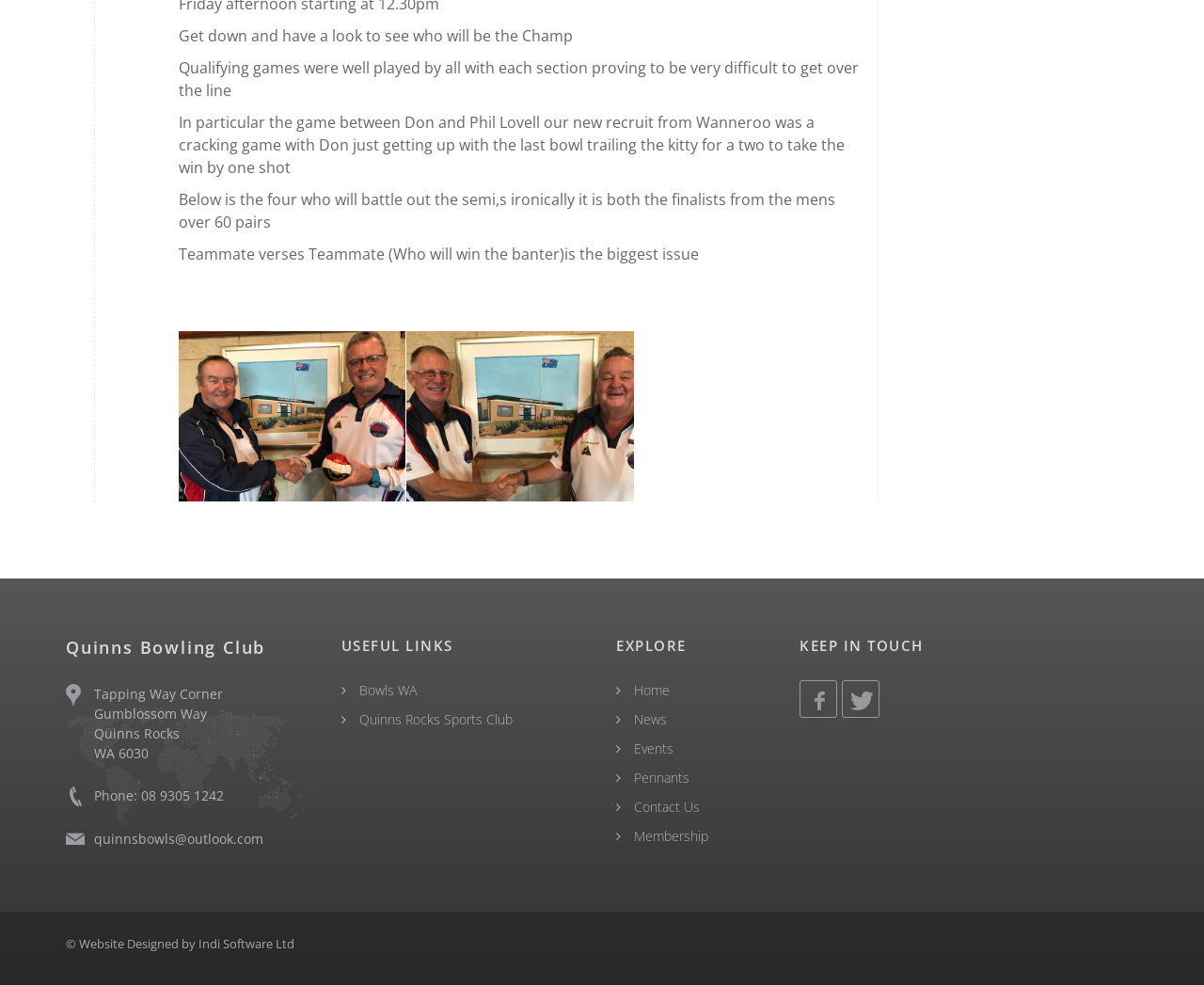Please locate the bounding box coordinates of the element that needs to be clicked to achieve the following instruction: "Visit the homepage". The coordinates should be four float numbers between 0 and 1, i.e., [left, top, right, bottom].

[0.512, 0.691, 0.556, 0.709]